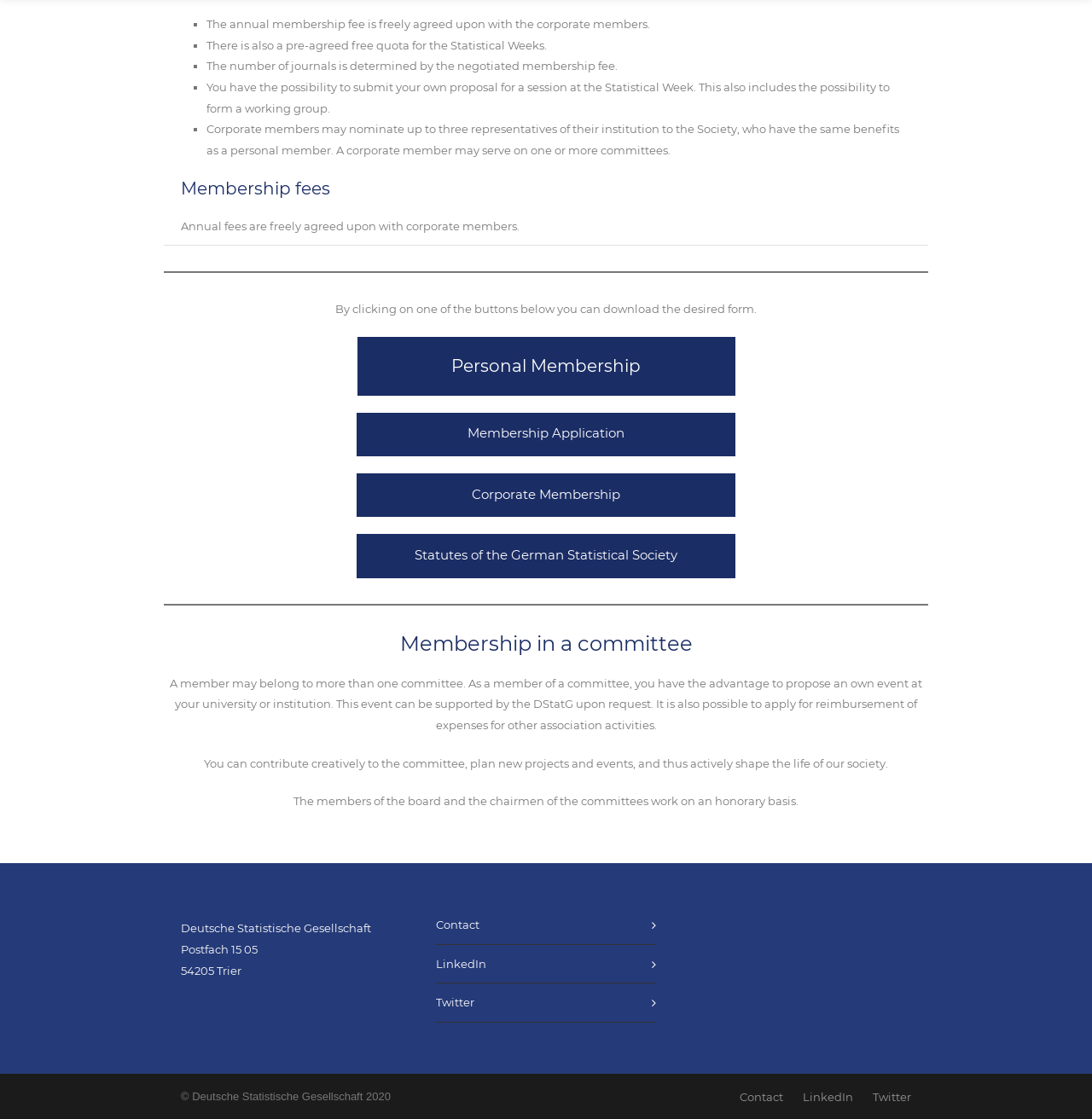Identify the coordinates of the bounding box for the element that must be clicked to accomplish the instruction: "contact the Deutsche Statistische Gesellschaft".

[0.399, 0.817, 0.593, 0.836]